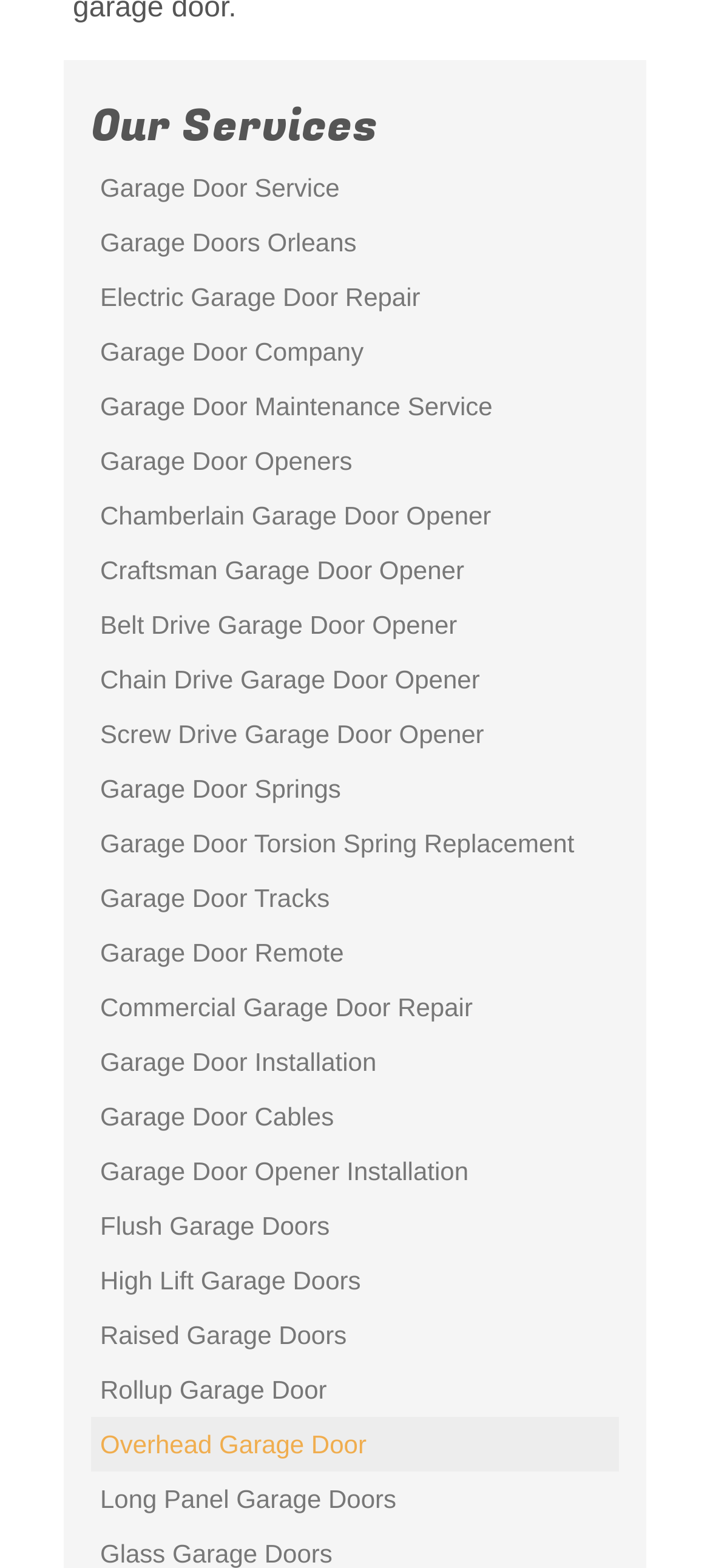How many types of garage door openers are mentioned?
Provide a concise answer using a single word or phrase based on the image.

4